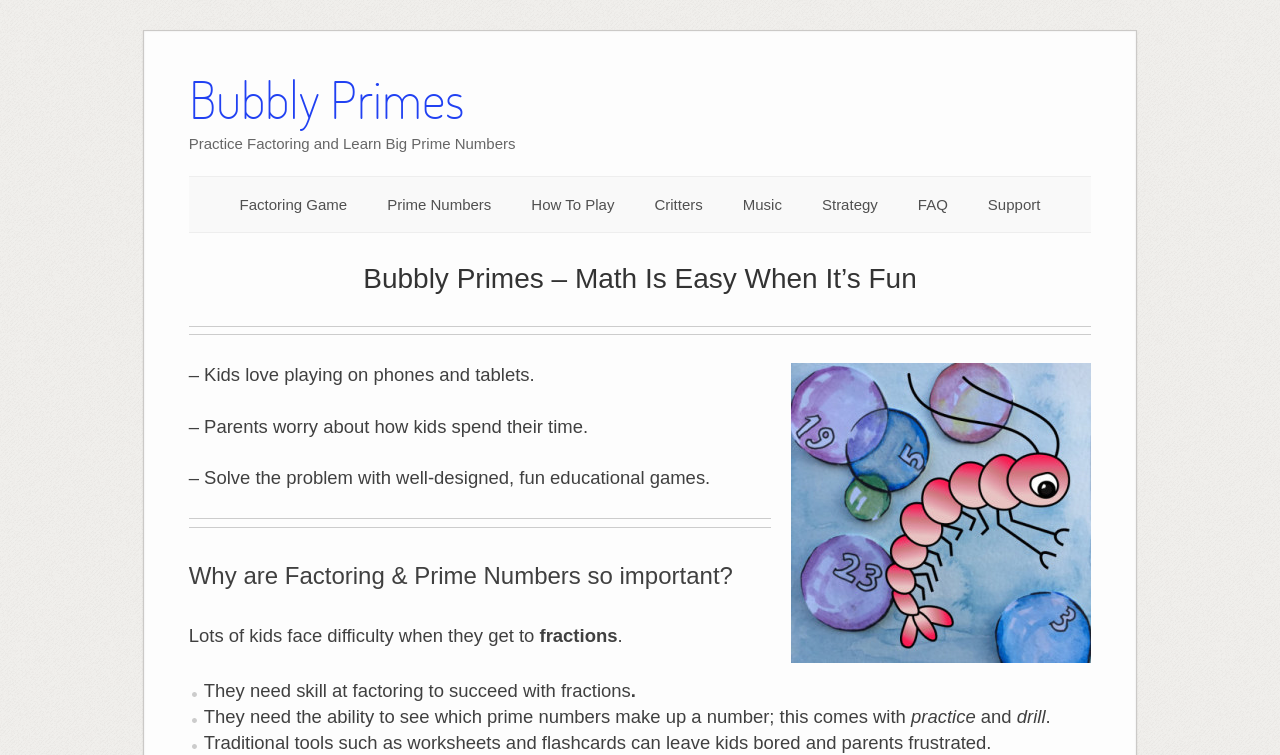Please provide the bounding box coordinates for the element that needs to be clicked to perform the following instruction: "Read more about ¿Cómo aumentar la confianza en uno mismo?". The coordinates should be given as four float numbers between 0 and 1, i.e., [left, top, right, bottom].

None